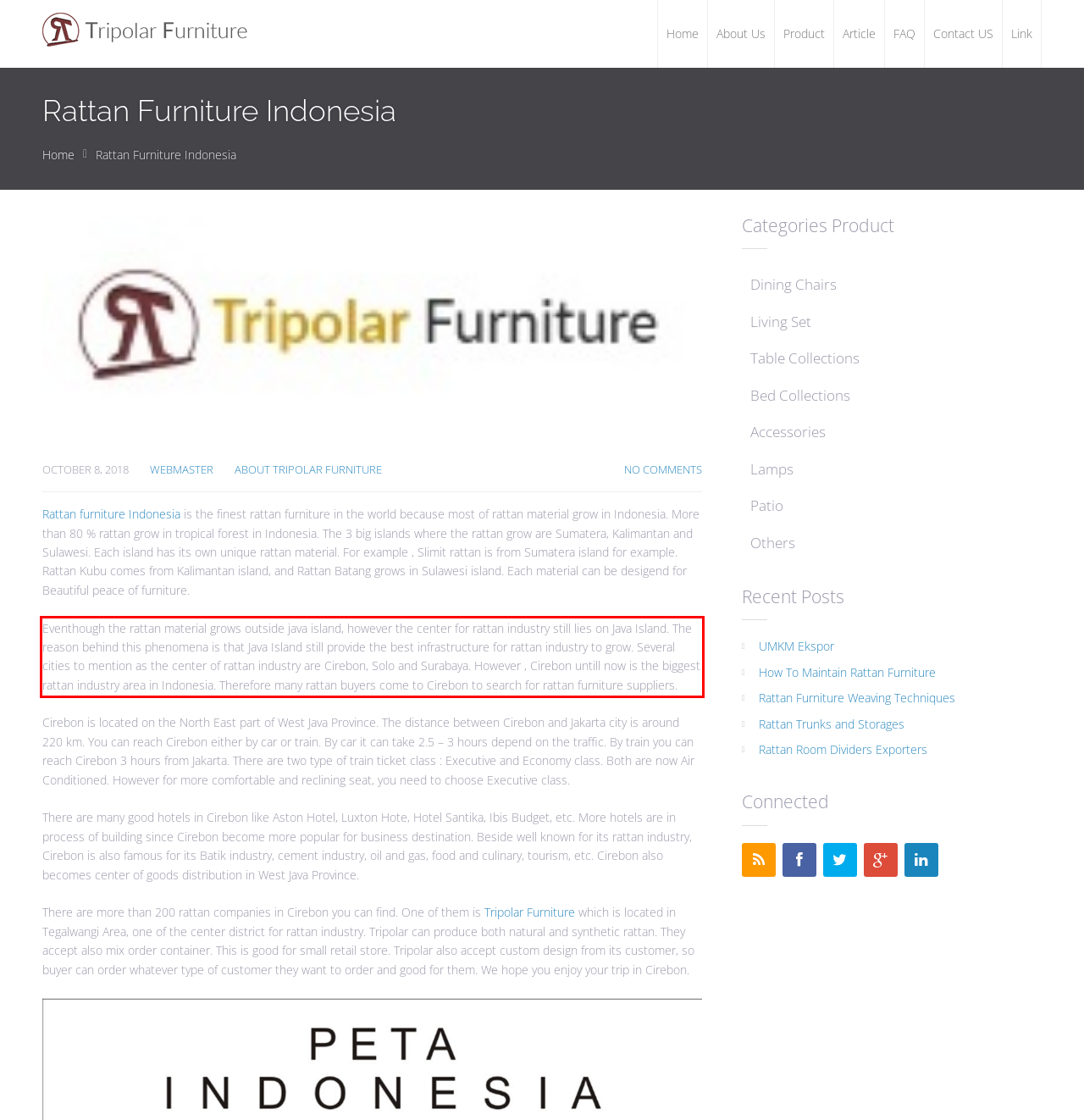Analyze the webpage screenshot and use OCR to recognize the text content in the red bounding box.

Eventhough the rattan material grows outside java island, however the center for rattan industry still lies on Java Island. The reason behind this phenomena is that Java Island still provide the best infrastructure for rattan industry to grow. Several cities to mention as the center of rattan industry are Cirebon, Solo and Surabaya. However , Cirebon untill now is the biggest rattan industry area in Indonesia. Therefore many rattan buyers come to Cirebon to search for rattan furniture suppliers.